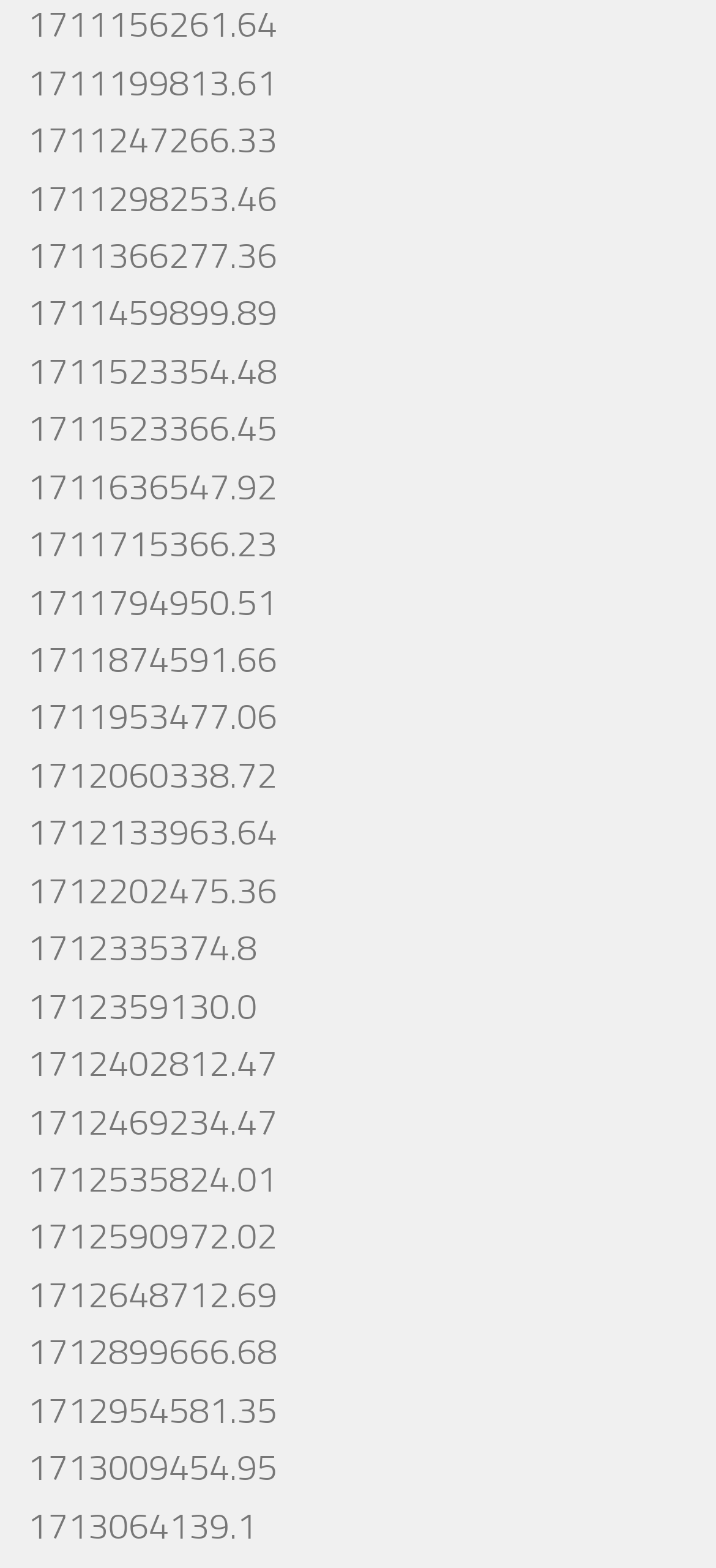Identify the bounding box coordinates of the clickable region to carry out the given instruction: "click the first link".

[0.038, 0.003, 0.387, 0.03]